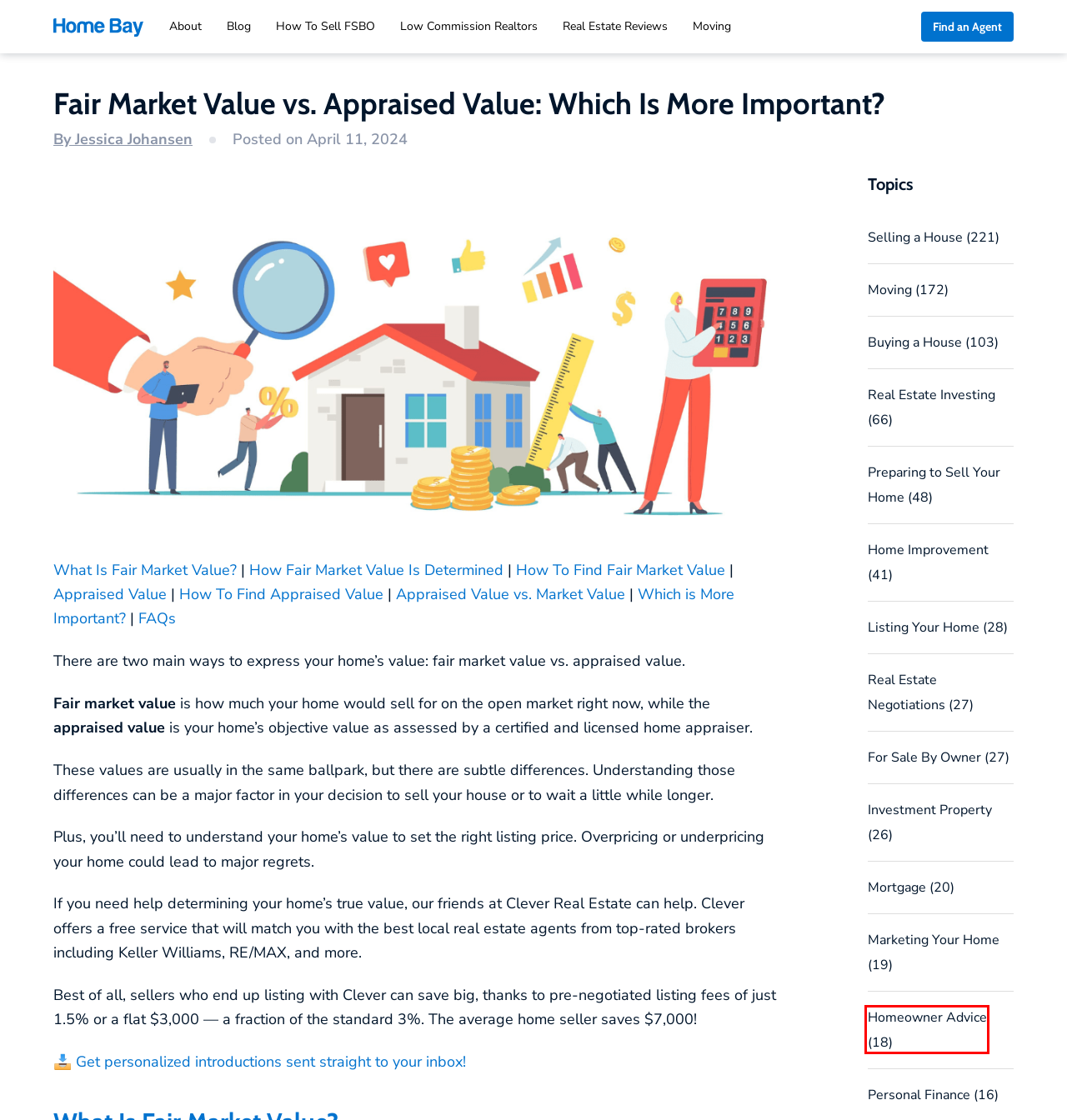Observe the webpage screenshot and focus on the red bounding box surrounding a UI element. Choose the most appropriate webpage description that corresponds to the new webpage after clicking the element in the bounding box. Here are the candidates:
A. Personal Finance Archives | Home Bay
B. California Residential Purchase Agreement Explained: What You Should Know | Home Bay
C. Homeowner Advice Archives | Home Bay
D. The Top 3 Best Places to Live in Redding, California | Home Bay
E. Real Estate Negotiations Archives | Home Bay
F. For Sale By Owner Archives | Home Bay
G. Real Estate Tips, Advice, Updates & More | Home Bay
H. Buying a House Archives | Home Bay

C